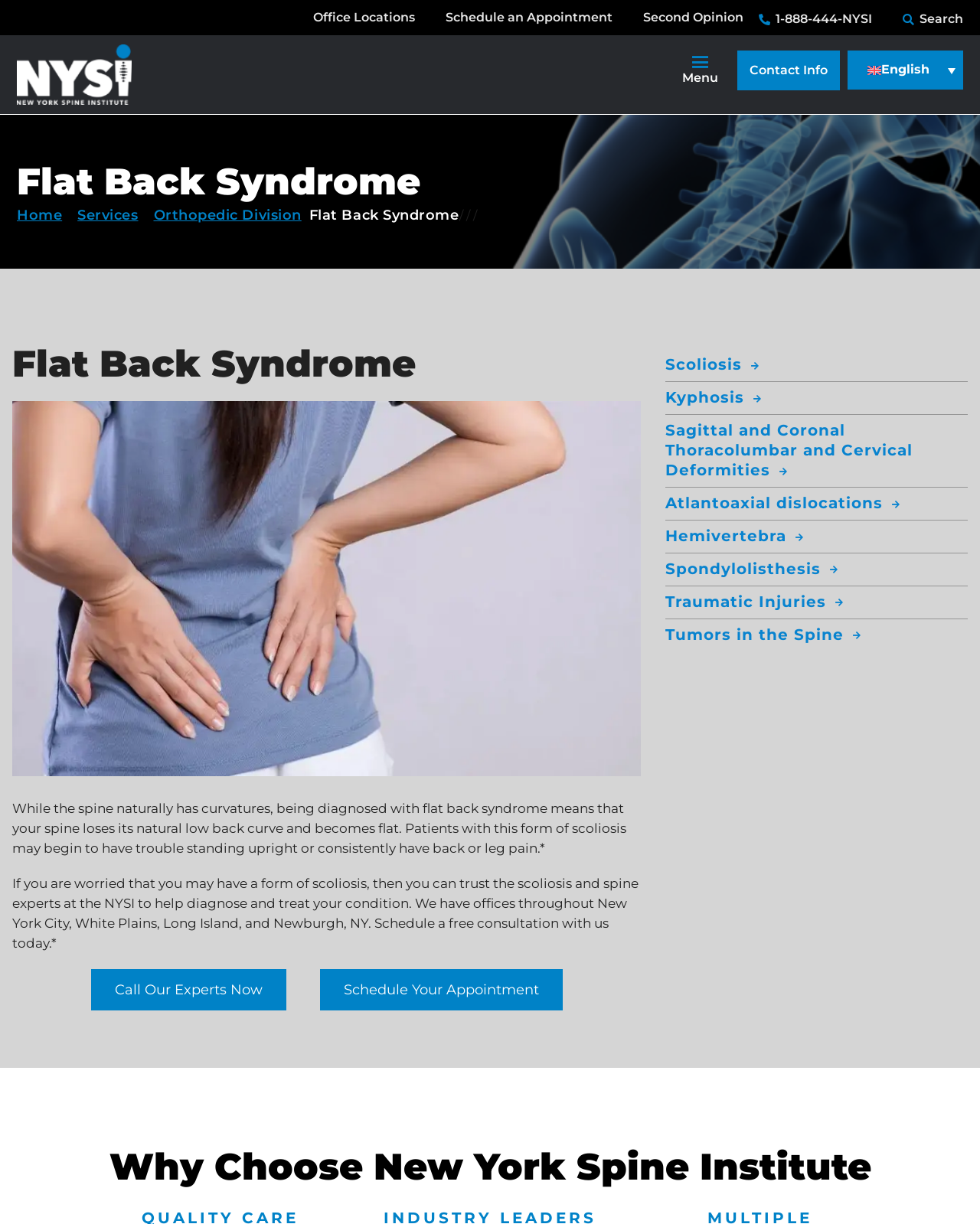Locate the bounding box coordinates of the region to be clicked to comply with the following instruction: "Call the experts now". The coordinates must be four float numbers between 0 and 1, in the form [left, top, right, bottom].

[0.093, 0.792, 0.292, 0.826]